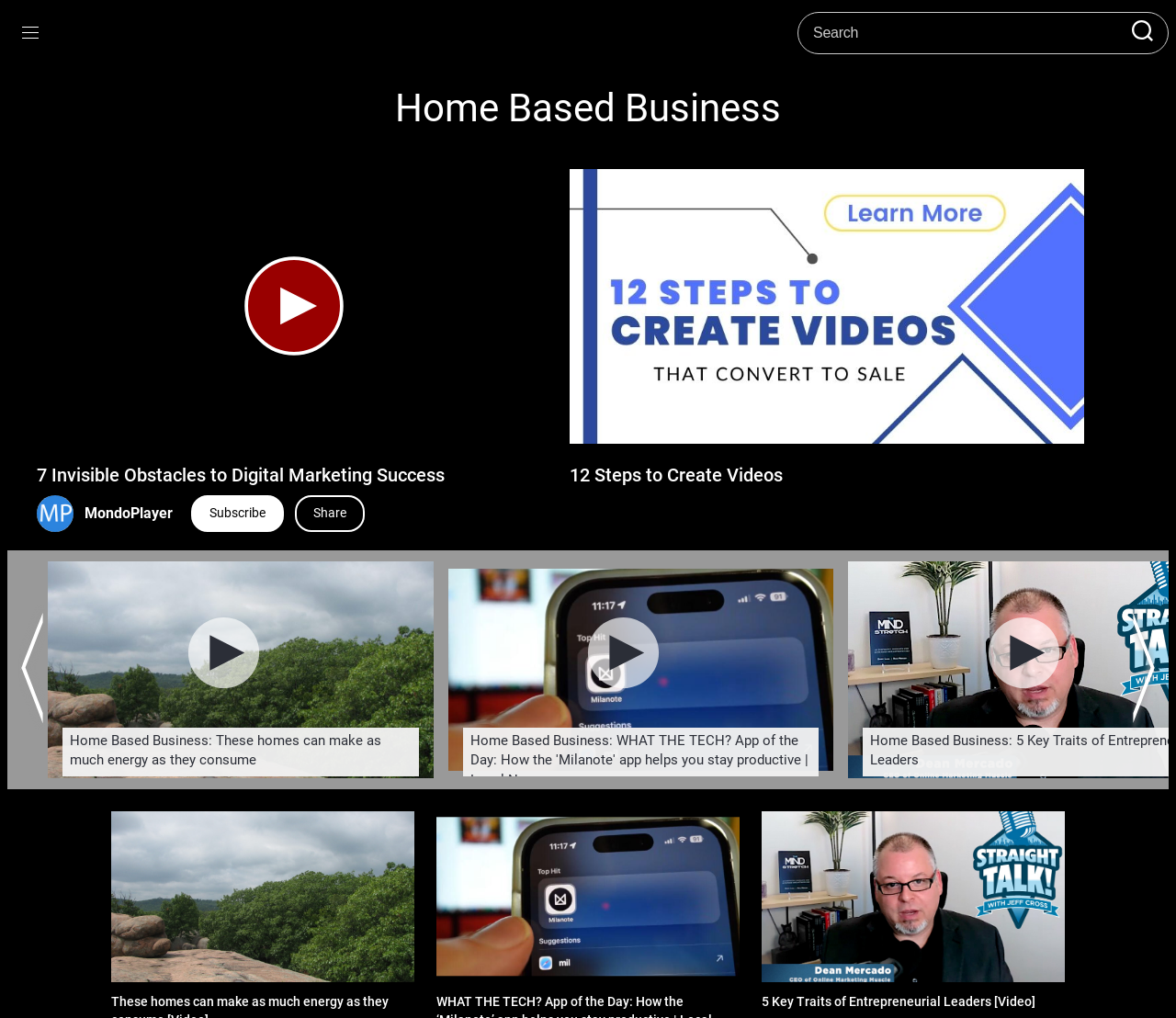How many video links are on this webpage?
Please respond to the question with a detailed and well-explained answer.

I counted the number of links with '[Video]' in their text, which are 'These homes can make as much energy as they consume [Video]', 'WHAT THE TECH? App of the Day: How the ‘Milanote’ app helps you stay productive | Local News [Video]', '5 Key Traits of Entrepreneurial Leaders [Video]', and another '5 Key Traits of Entrepreneurial Leaders [Video]' at the bottom. There are 4 video links in total.